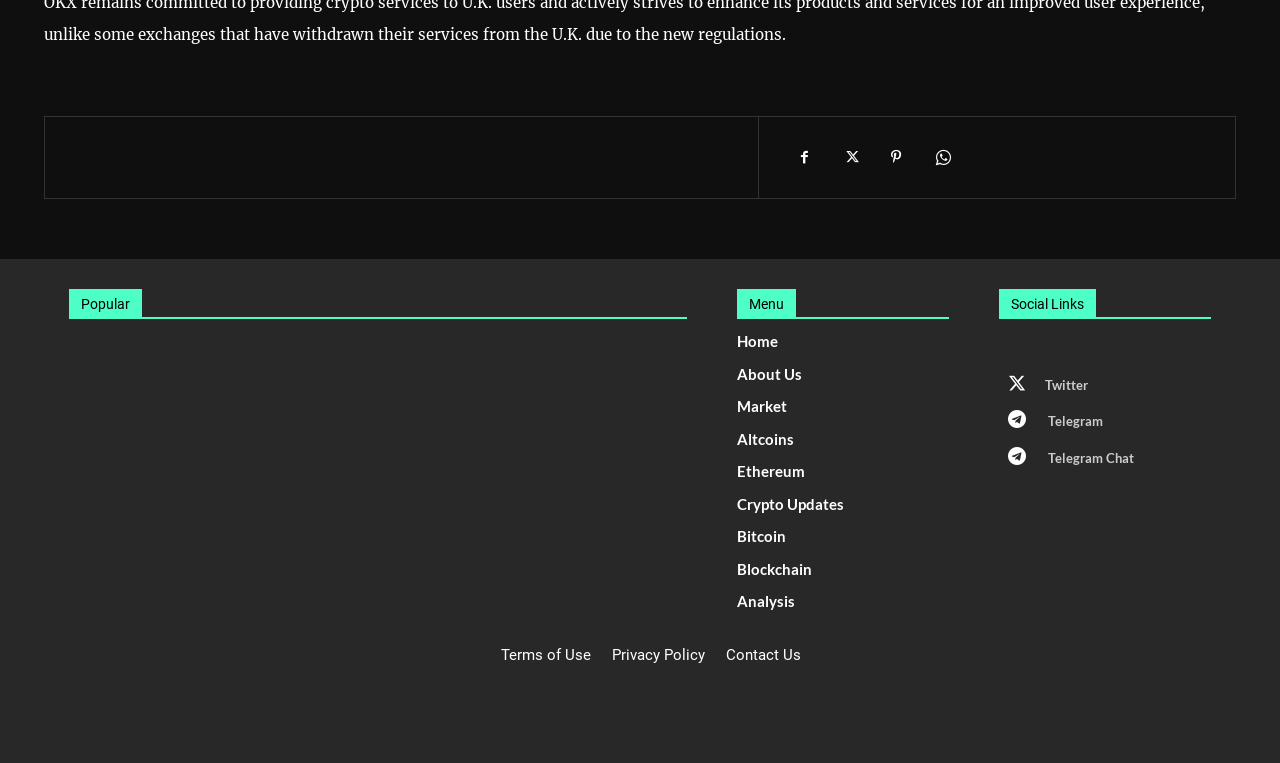Please mark the bounding box coordinates of the area that should be clicked to carry out the instruction: "View Ethereum".

[0.575, 0.606, 0.741, 0.632]